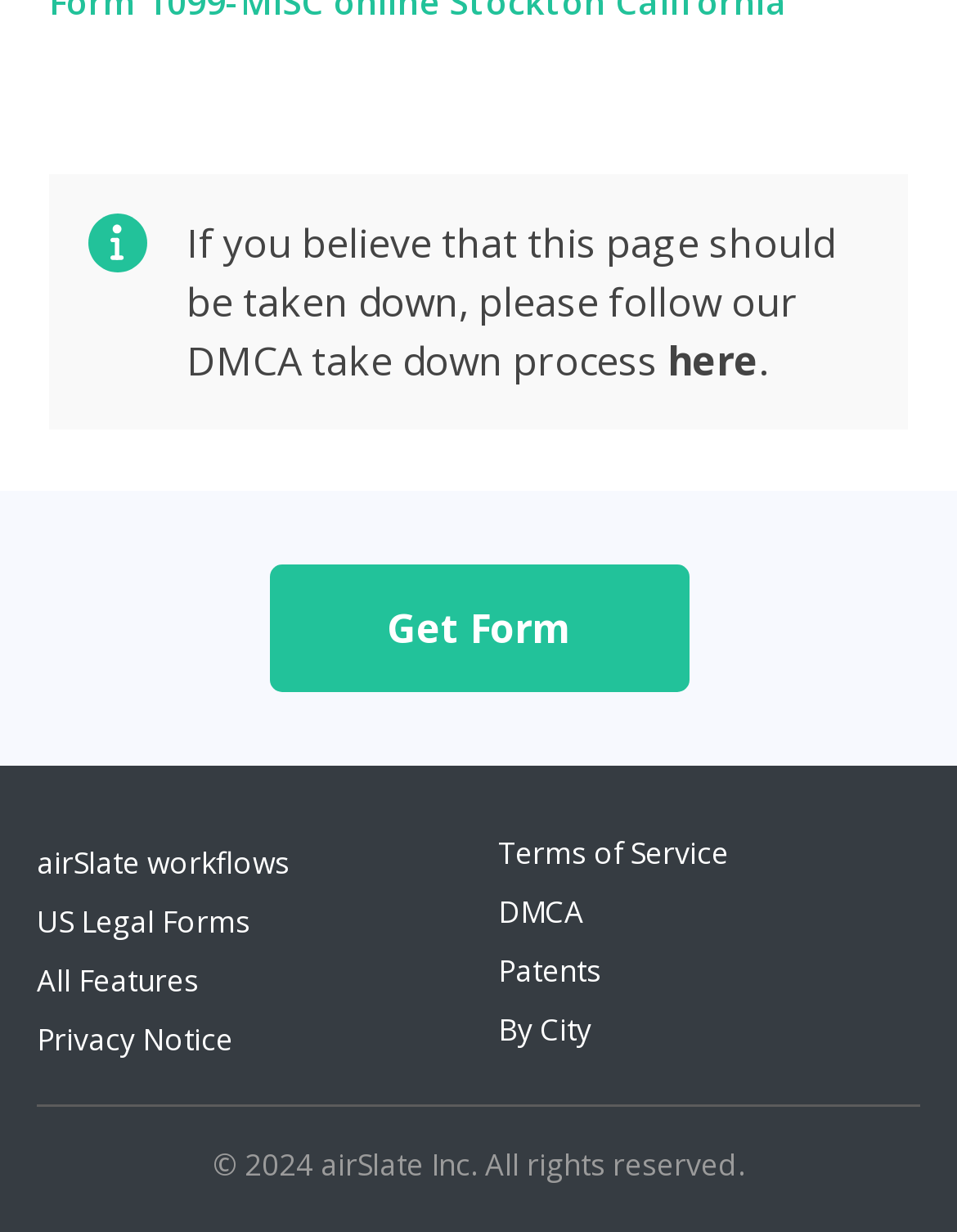Locate the bounding box coordinates of the clickable part needed for the task: "Follow the DMCA take down process".

[0.697, 0.271, 0.792, 0.315]